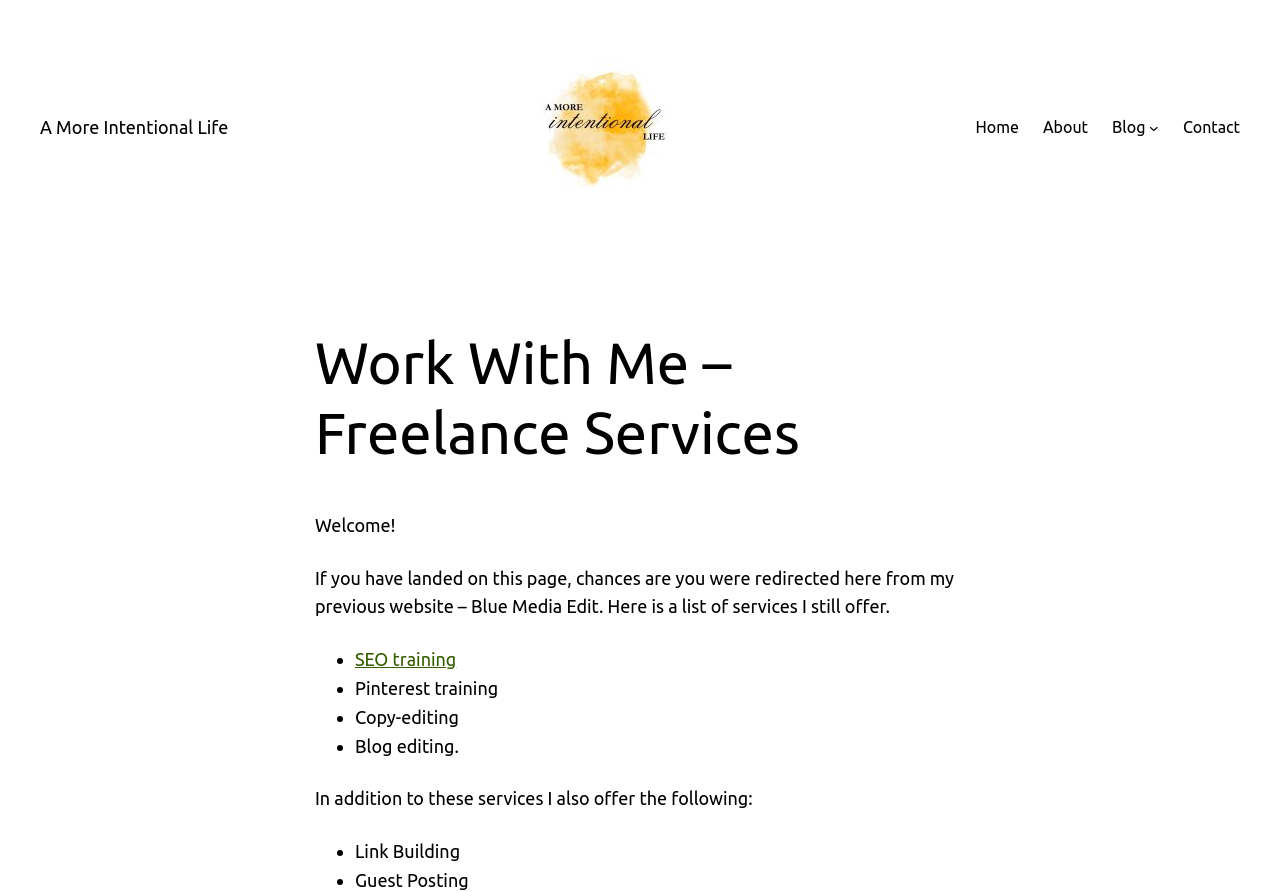Determine the bounding box coordinates for the UI element described. Format the coordinates as (top-left x, top-left y, bottom-right x, bottom-right y) and ensure all values are between 0 and 1. Element description: About

[0.815, 0.129, 0.85, 0.158]